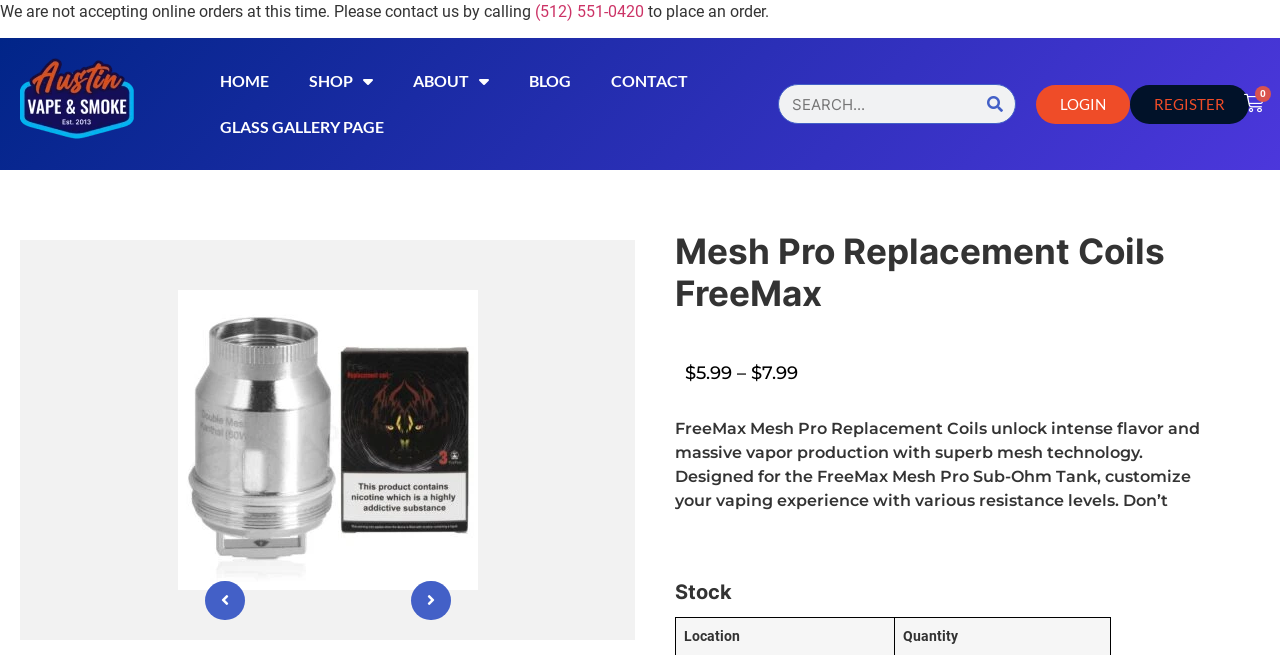Specify the bounding box coordinates for the region that must be clicked to perform the given instruction: "view cart".

[0.971, 0.14, 0.988, 0.174]